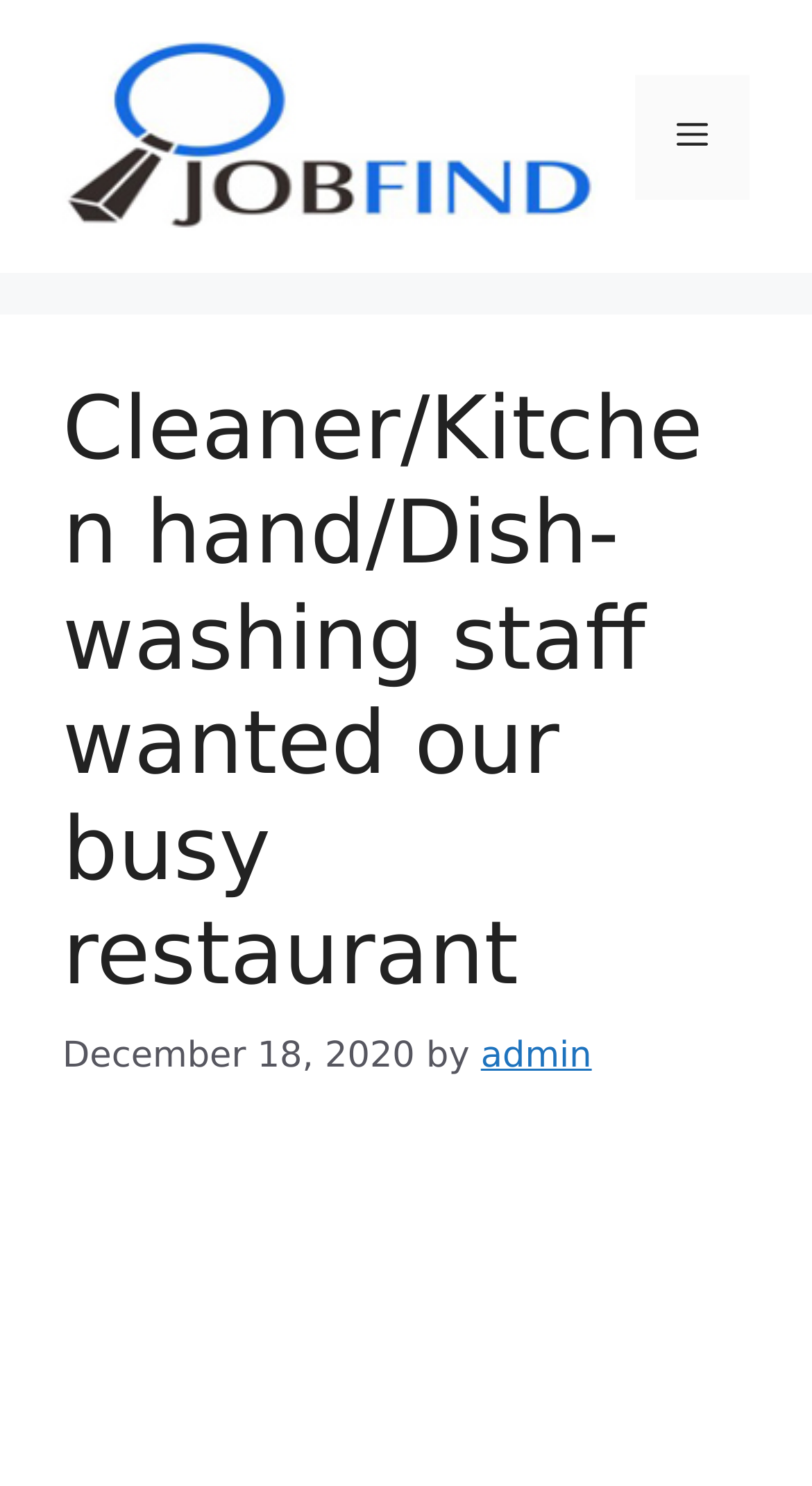From the screenshot, find the bounding box of the UI element matching this description: "admin". Supply the bounding box coordinates in the form [left, top, right, bottom], each a float between 0 and 1.

[0.592, 0.697, 0.729, 0.725]